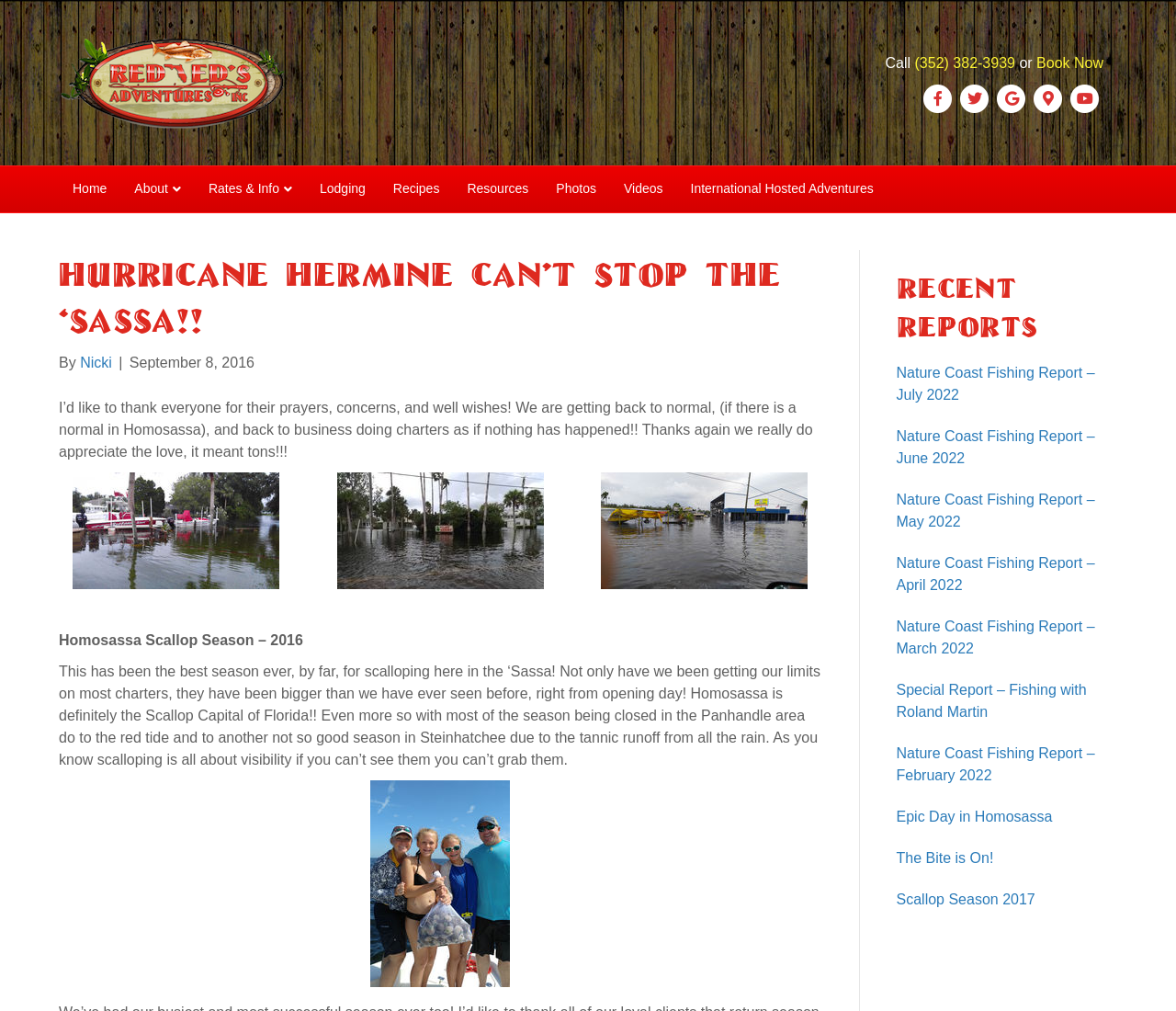Kindly determine the bounding box coordinates of the area that needs to be clicked to fulfill this instruction: "Check the 'Recent Reports'".

[0.762, 0.266, 0.95, 0.342]